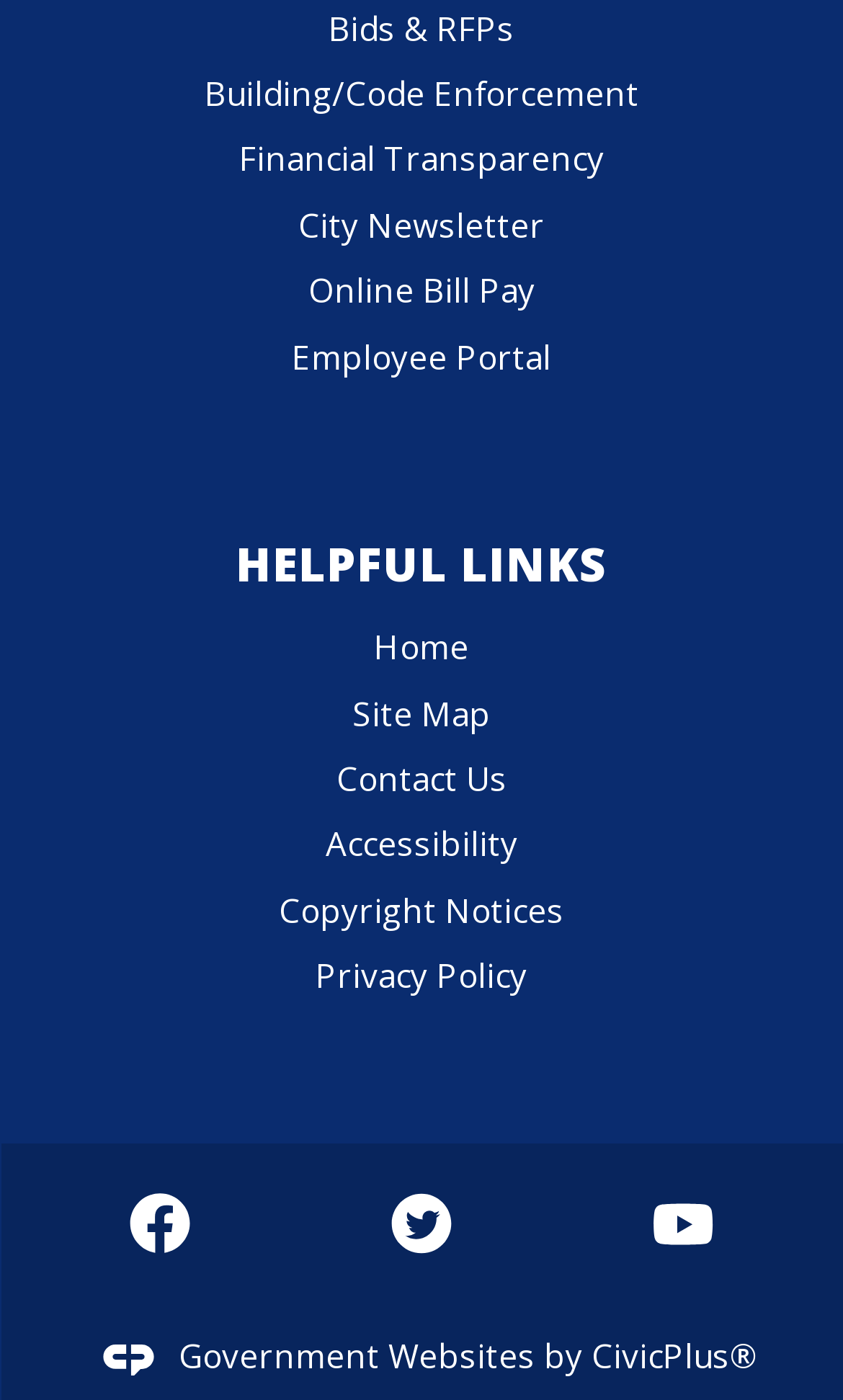What are the categories under Helpful Links?
Refer to the image and answer the question using a single word or phrase.

Bids & RFPs, etc.